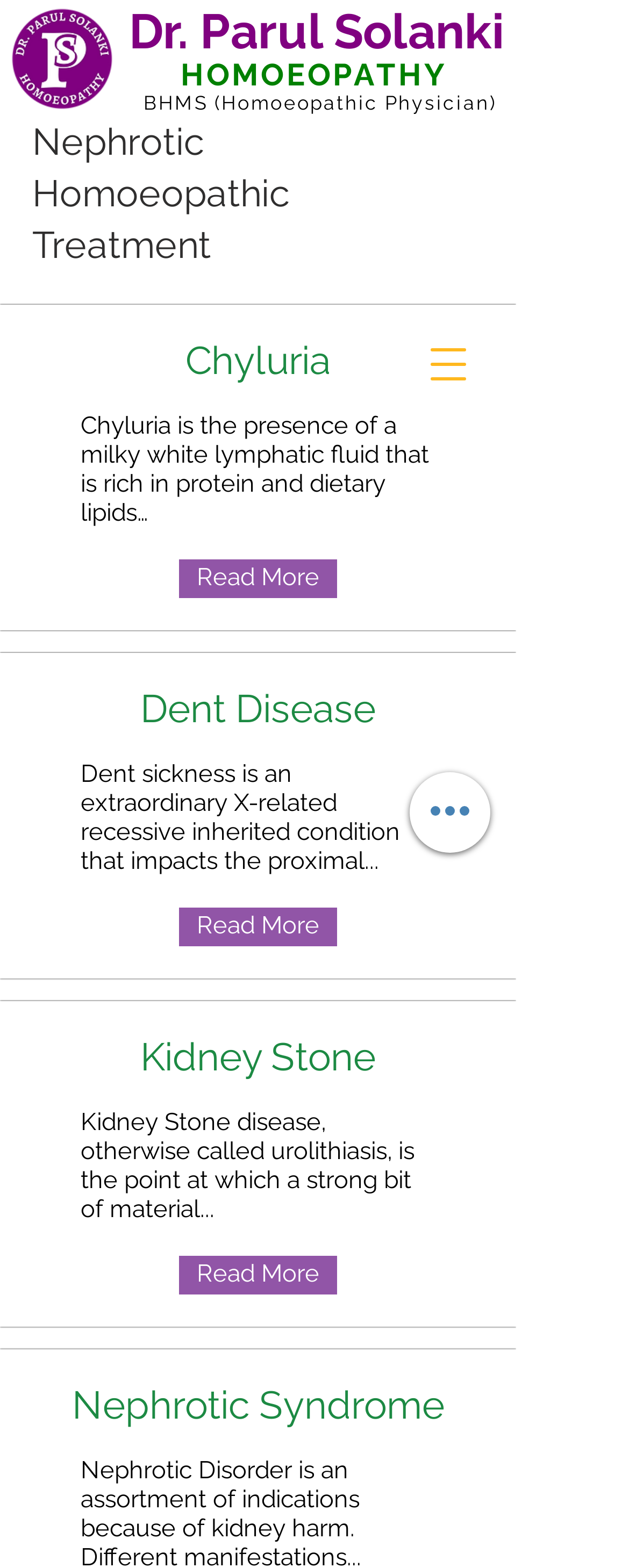What is the term for the point at which a strong bit of material forms in the kidney?
Using the image as a reference, give an elaborate response to the question.

According to the webpage, 'Kidney Stone disease, otherwise called urolithiasis, is the point at which a strong bit of material…' which suggests that Kidney Stone disease is the term used to describe the formation of a strong bit of material in the kidney.